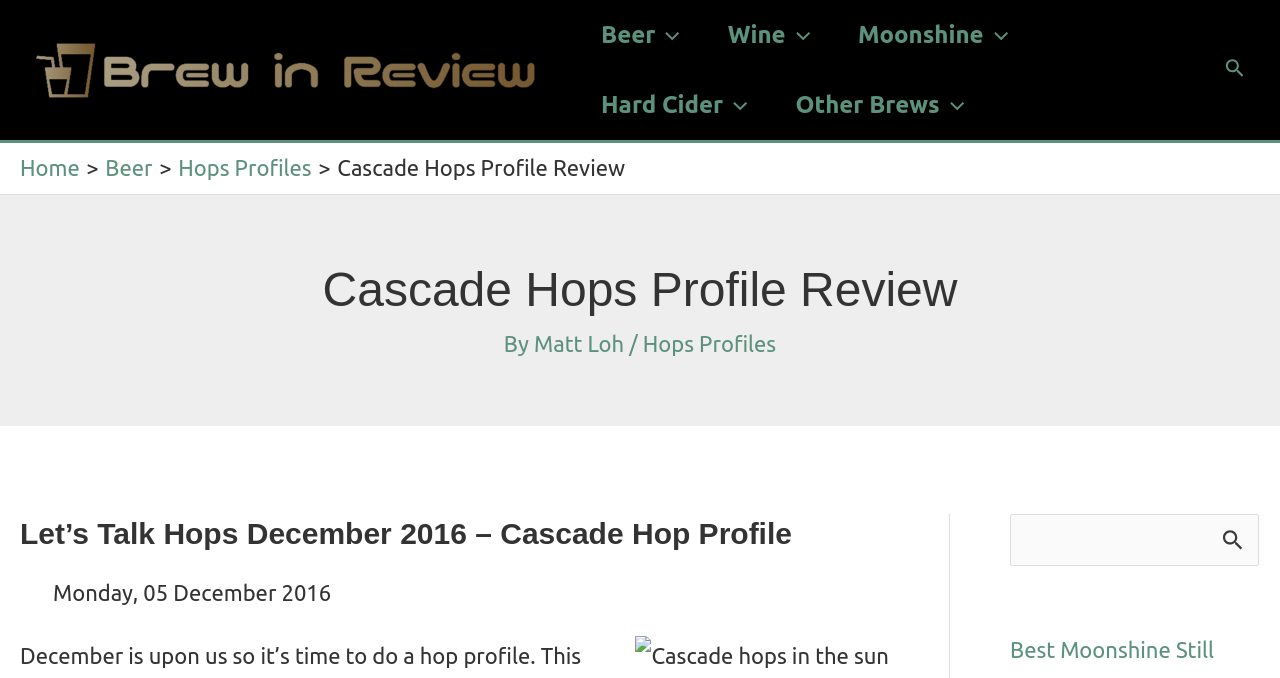Specify the bounding box coordinates of the element's region that should be clicked to achieve the following instruction: "Go to the Home page". The bounding box coordinates consist of four float numbers between 0 and 1, in the format [left, top, right, bottom].

[0.016, 0.229, 0.062, 0.265]